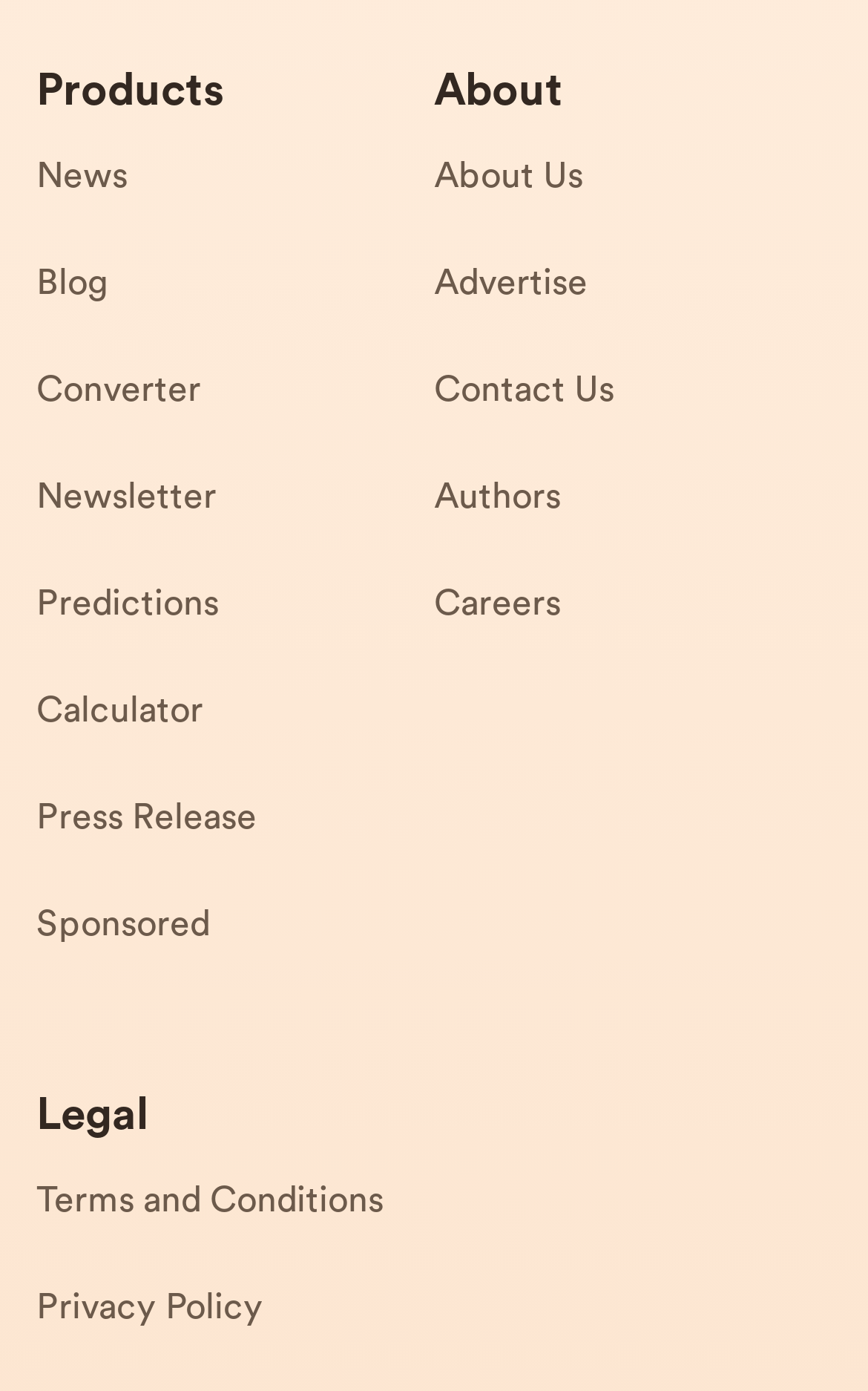For the element described, predict the bounding box coordinates as (top-left x, top-left y, bottom-right x, bottom-right y). All values should be between 0 and 1. Element description: Sponsored1062

[0.042, 0.642, 0.5, 0.719]